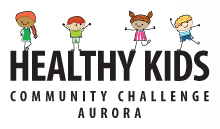Explain the details of the image comprehensively.

The image features a vibrant and cheerful logo for the "Healthy Kids Community Challenge Aurora." It displays four animated children, each in a lively pose, symbolizing joy and physical activity. The children represent diversity through their varied hair colors and styles, reflecting inclusiveness. Above them, the bold text reads "HEALTHY KIDS" in prominent letters, emphasizing the focus on child health and well-being. Below, the phrase "COMMUNITY CHALLENGE AURORA" further enhances the community spirit of the initiative, aimed at encouraging healthy lifestyles among kids. This logo conveys a message of fun, engagement, and the importance of healthful habits for children in the Aurora community.